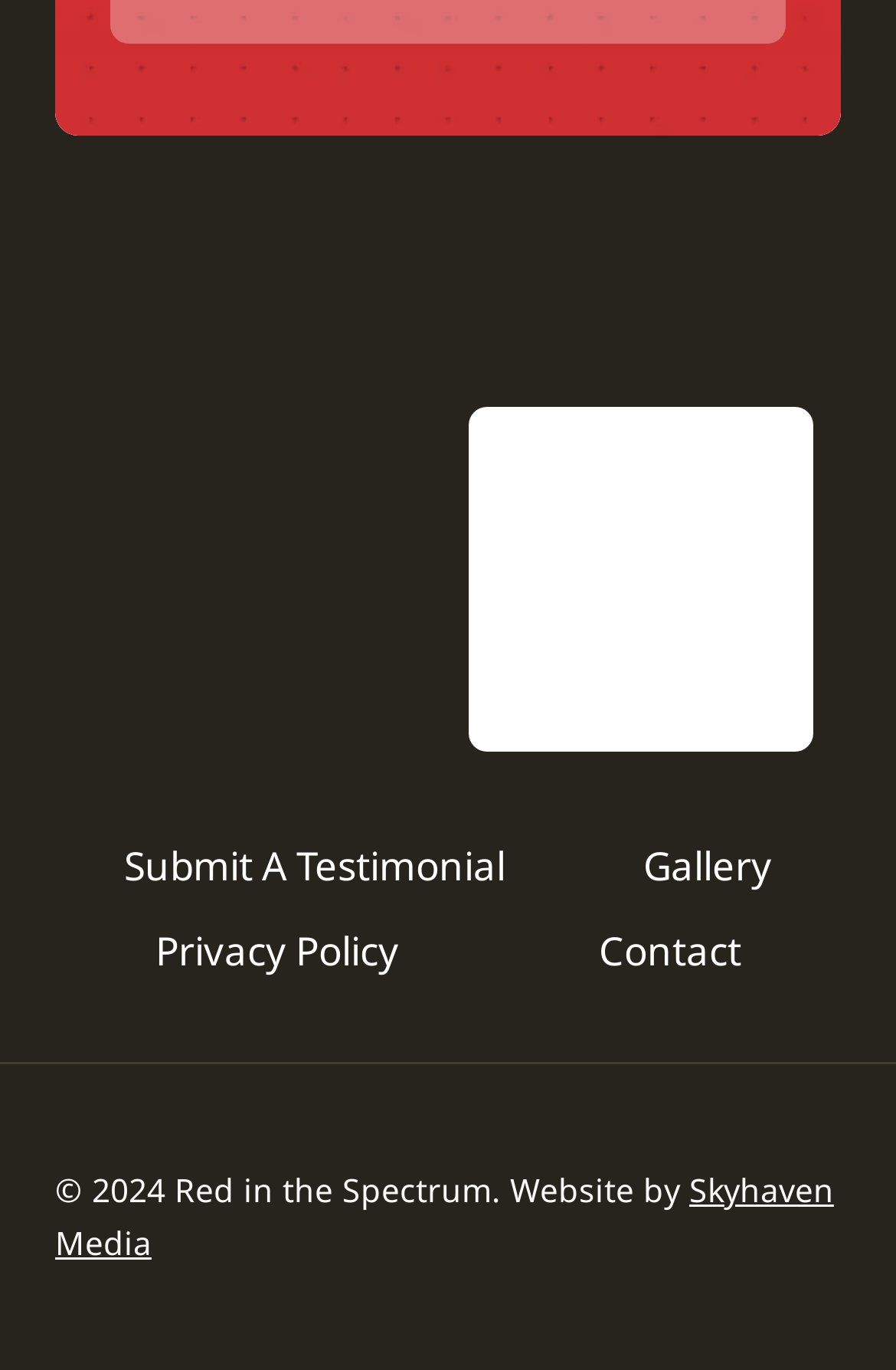Provide a one-word or one-phrase answer to the question:
What is the name of the company that developed the website?

Skyhaven Media